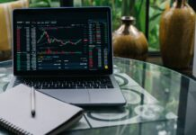Reply to the question with a brief word or phrase: What is the purpose of the notepad and pen?

To take notes